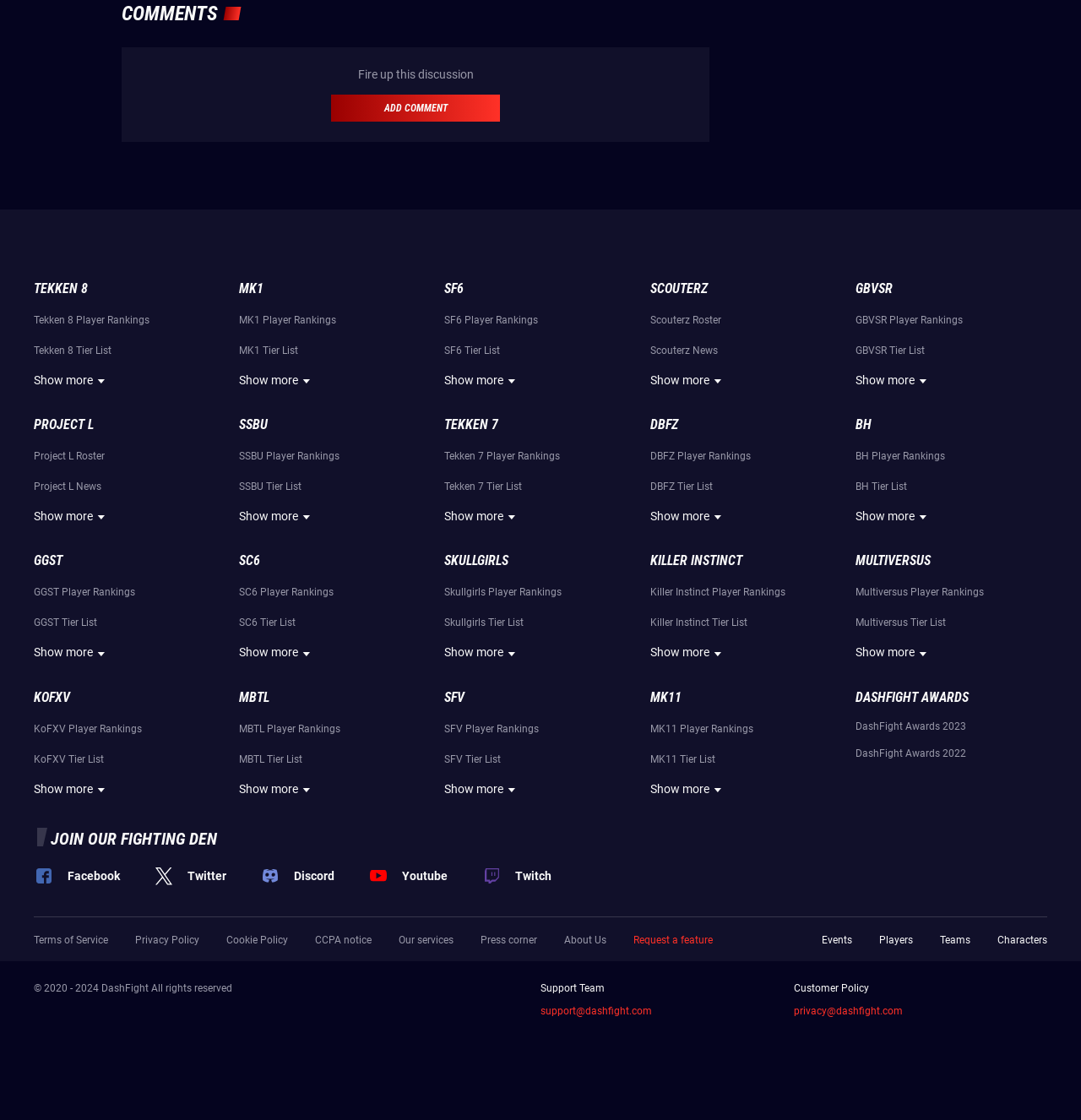How many categories are there on the webpage?
Identify the answer in the screenshot and reply with a single word or phrase.

12